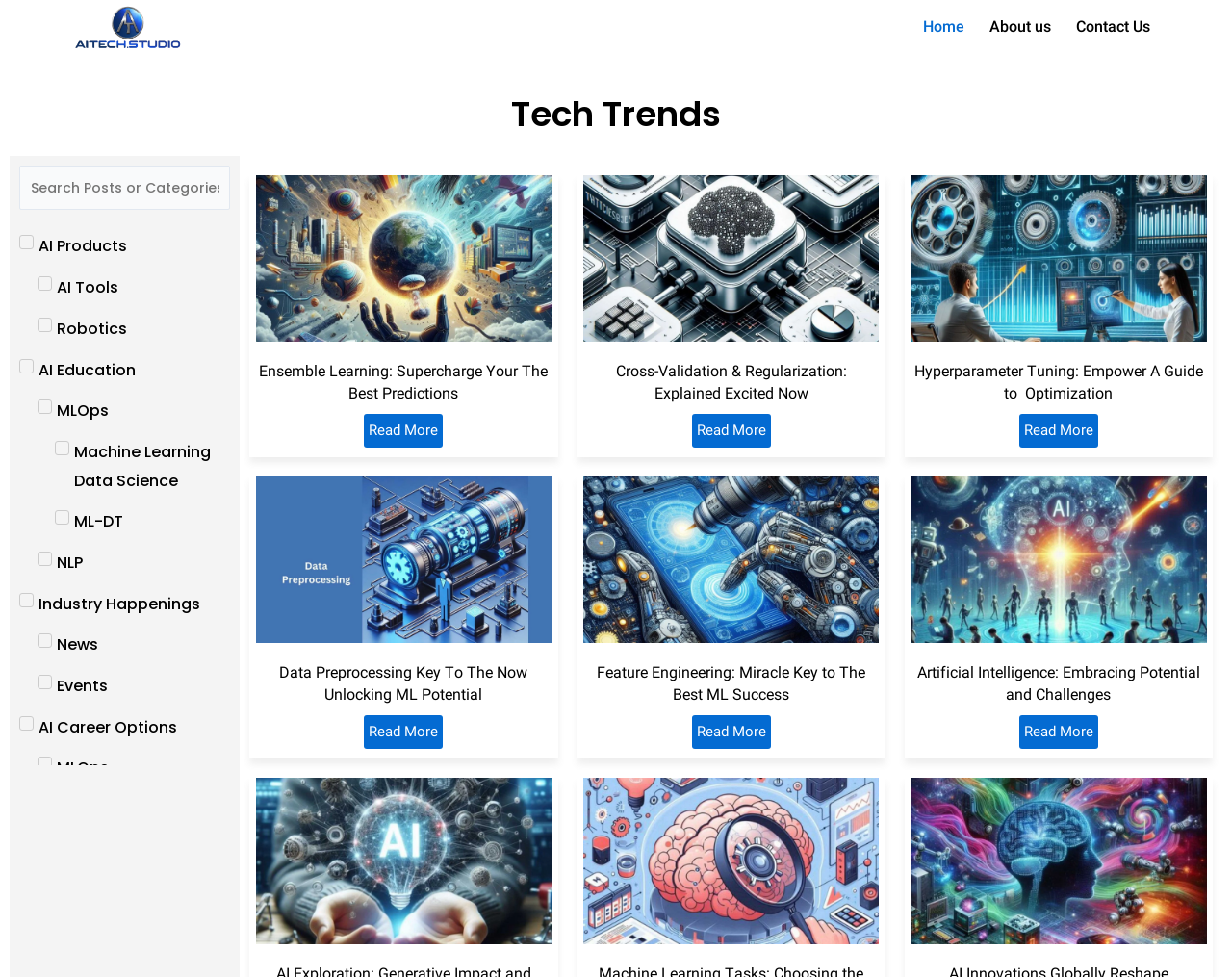Please provide the bounding box coordinates for the element that needs to be clicked to perform the following instruction: "Read more about Ensemble Learning". The coordinates should be given as four float numbers between 0 and 1, i.e., [left, top, right, bottom].

[0.296, 0.424, 0.36, 0.458]